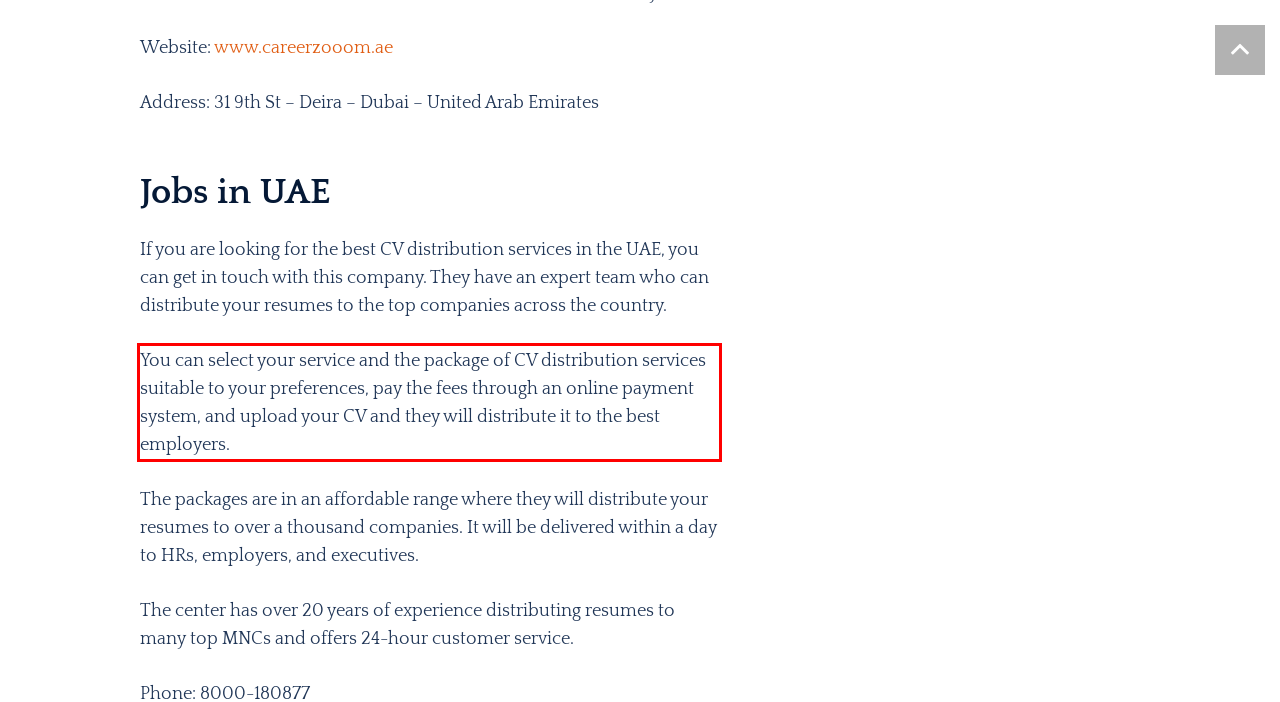Analyze the screenshot of the webpage that features a red bounding box and recognize the text content enclosed within this red bounding box.

You can select your service and the package of CV distribution services suitable to your preferences, pay the fees through an online payment system, and upload your CV and they will distribute it to the best employers.